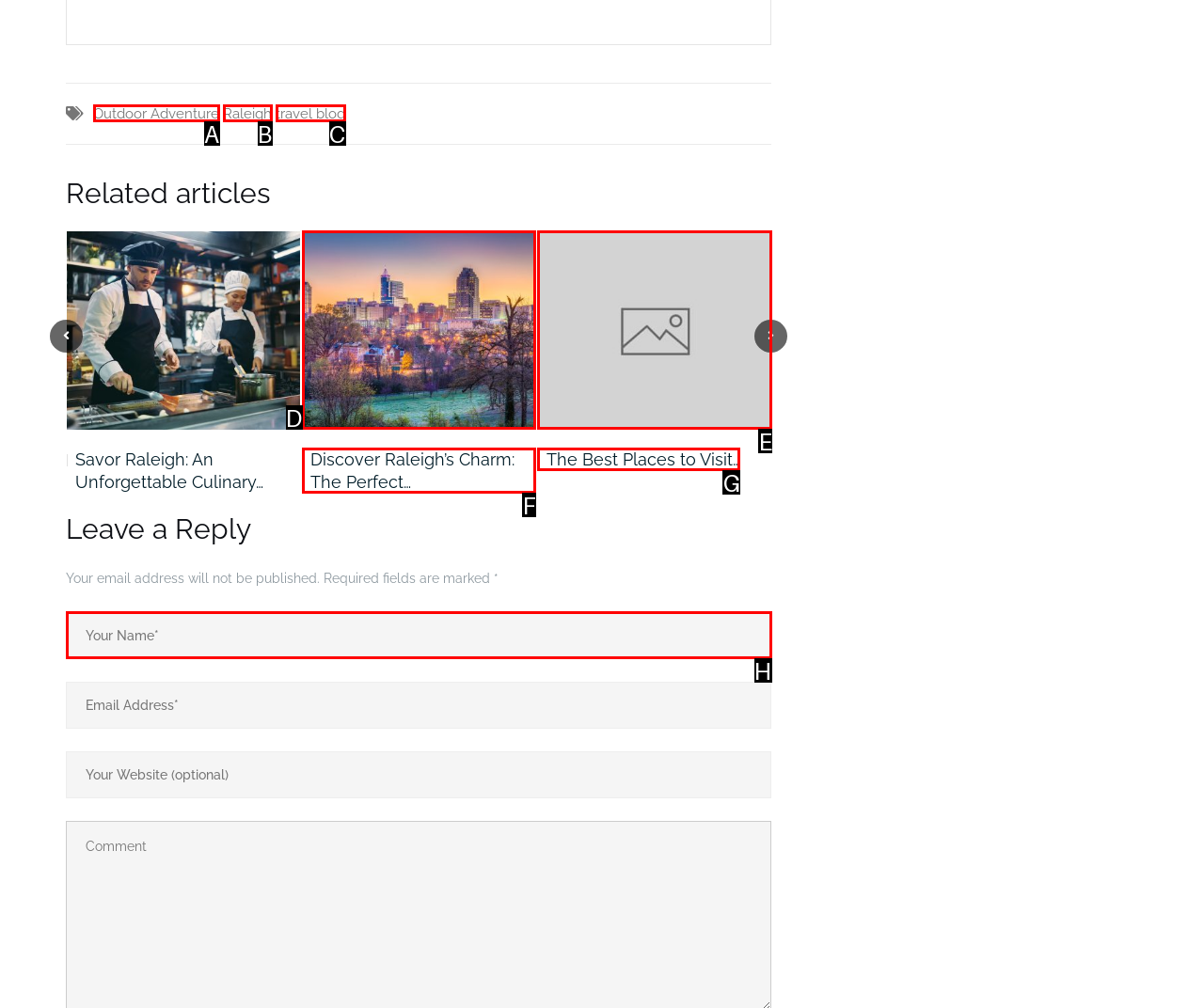Using the description: travel blog, find the HTML element that matches it. Answer with the letter of the chosen option.

C